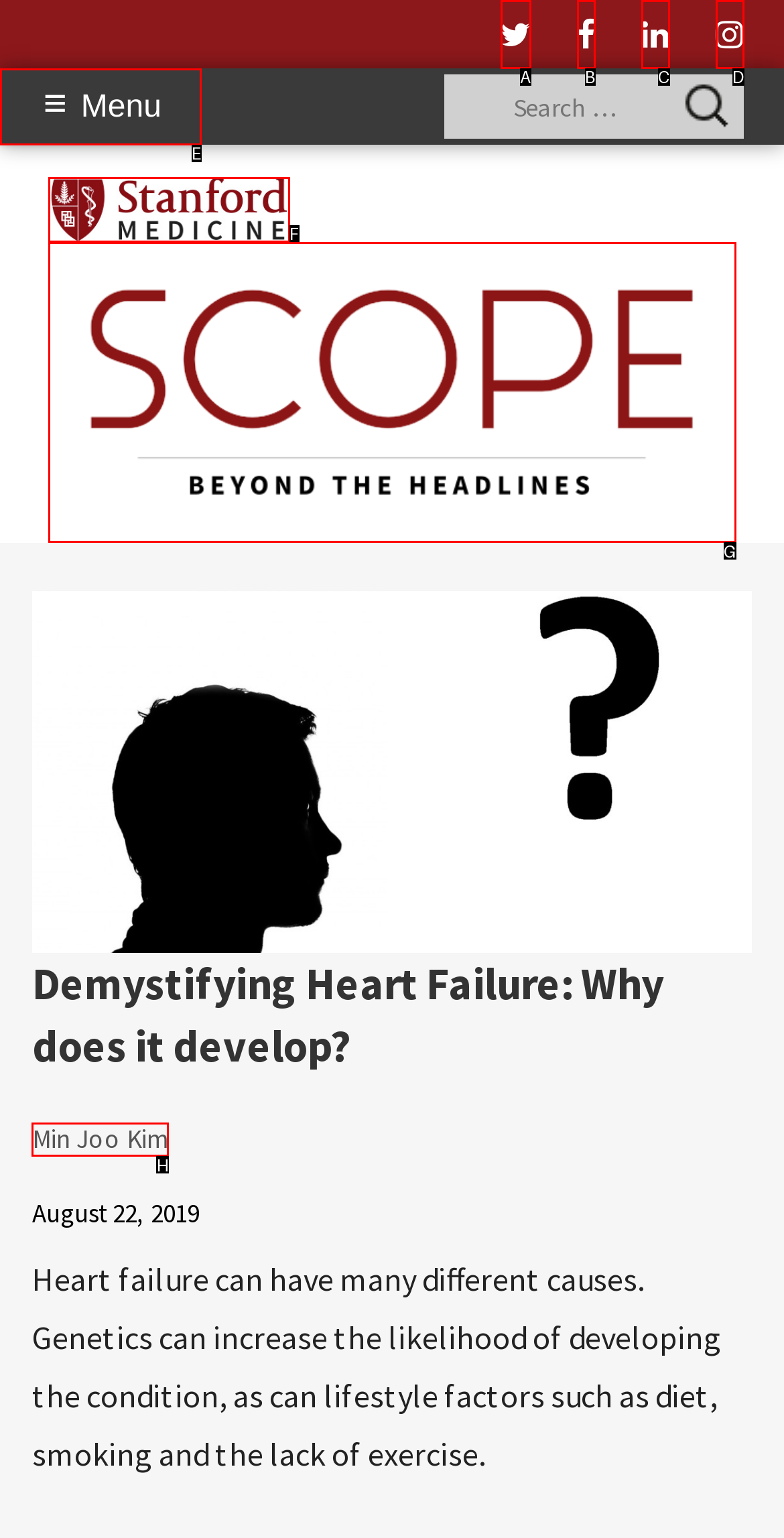Please indicate which HTML element to click in order to fulfill the following task: Read the article by Min Joo Kim Respond with the letter of the chosen option.

H